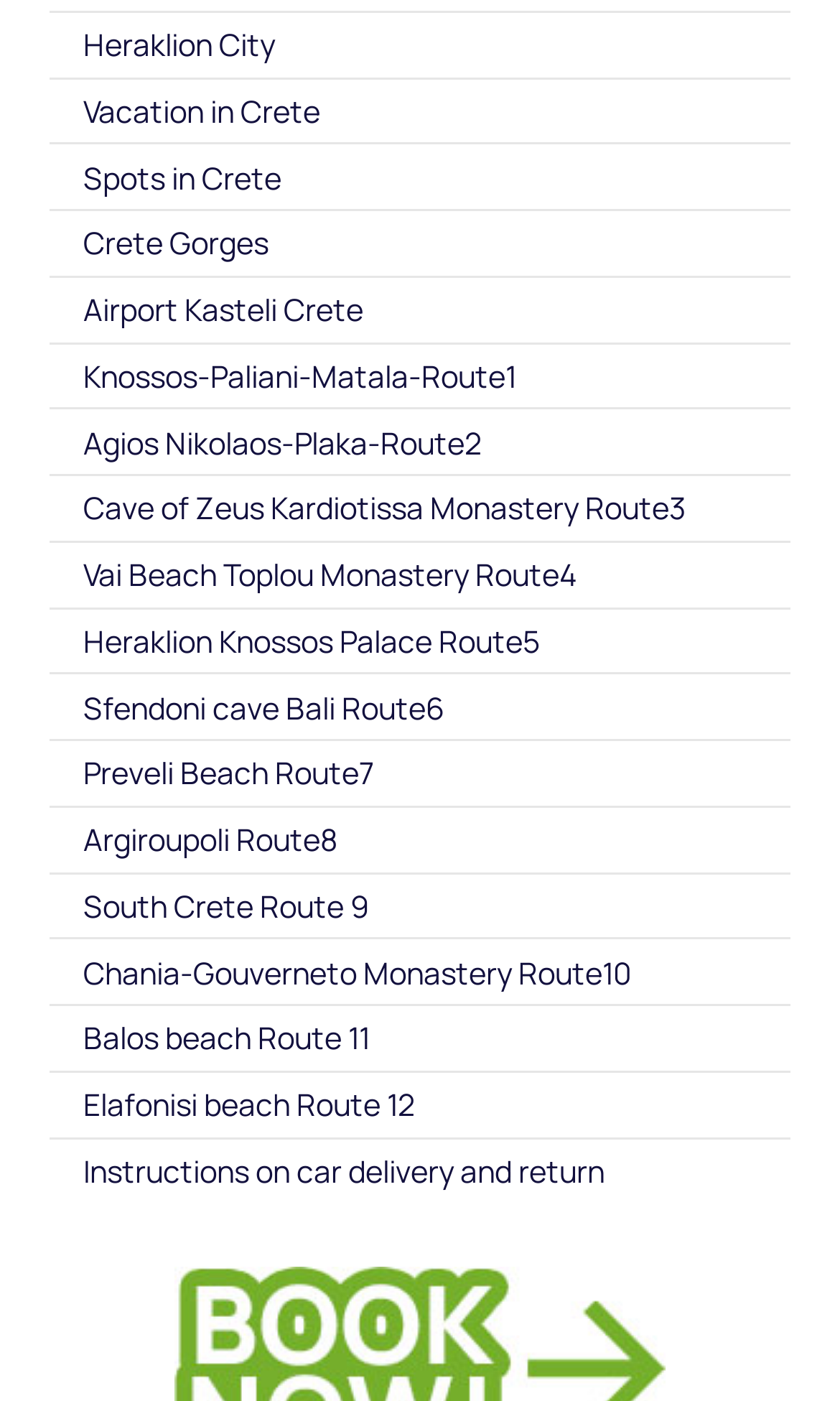Given the element description, predict the bounding box coordinates in the format (top-left x, top-left y, bottom-right x, bottom-right y), using floating point numbers between 0 and 1: Vai Beach Toplou Monastery Route4

[0.058, 0.387, 0.942, 0.433]